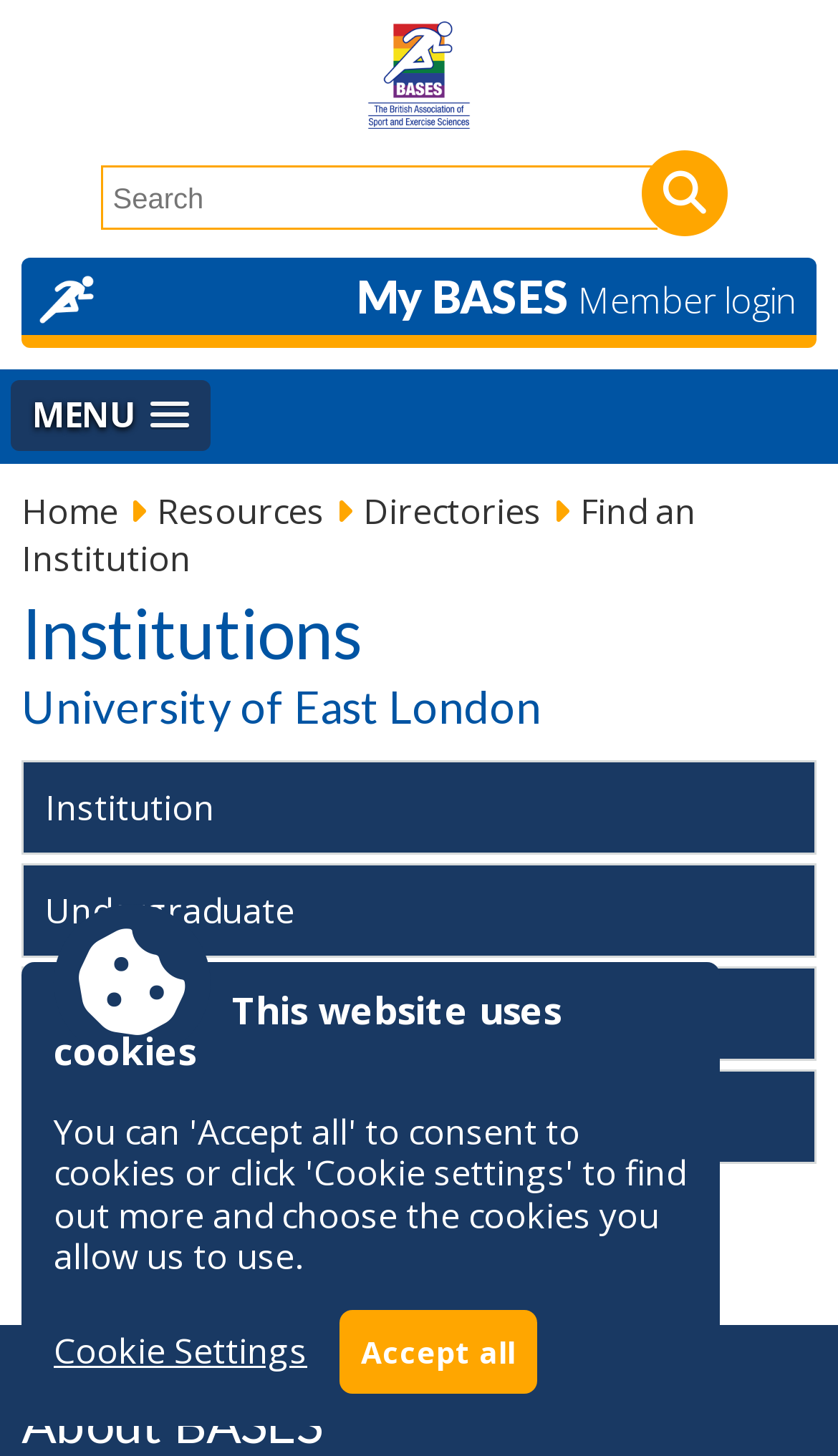Please specify the bounding box coordinates for the clickable region that will help you carry out the instruction: "Login to My BASES Member".

[0.026, 0.177, 0.974, 0.239]